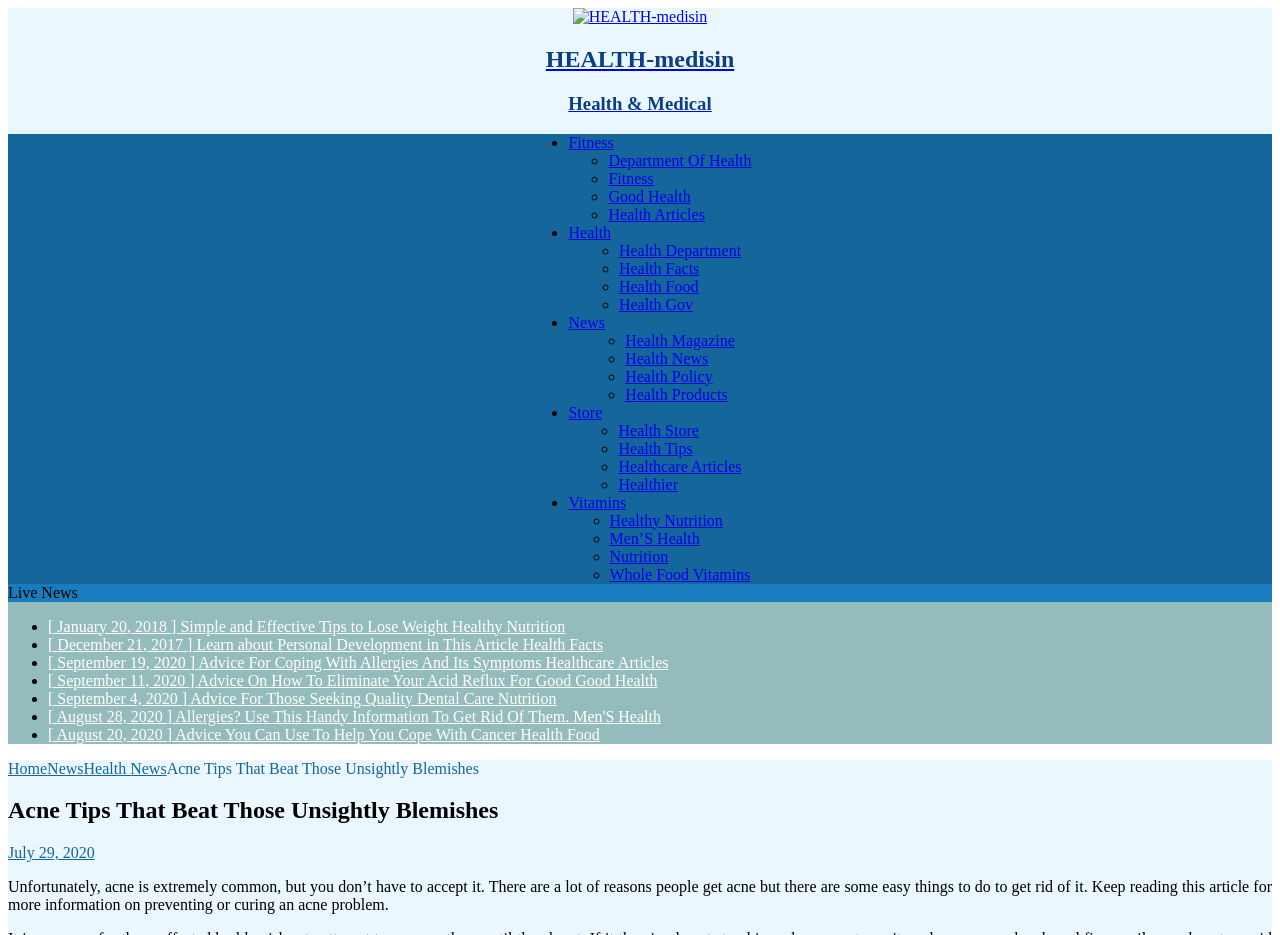Please identify the bounding box coordinates of the clickable element to fulfill the following instruction: "View News". The coordinates should be four float numbers between 0 and 1, i.e., [left, top, right, bottom].

[0.444, 0.335, 0.473, 0.354]